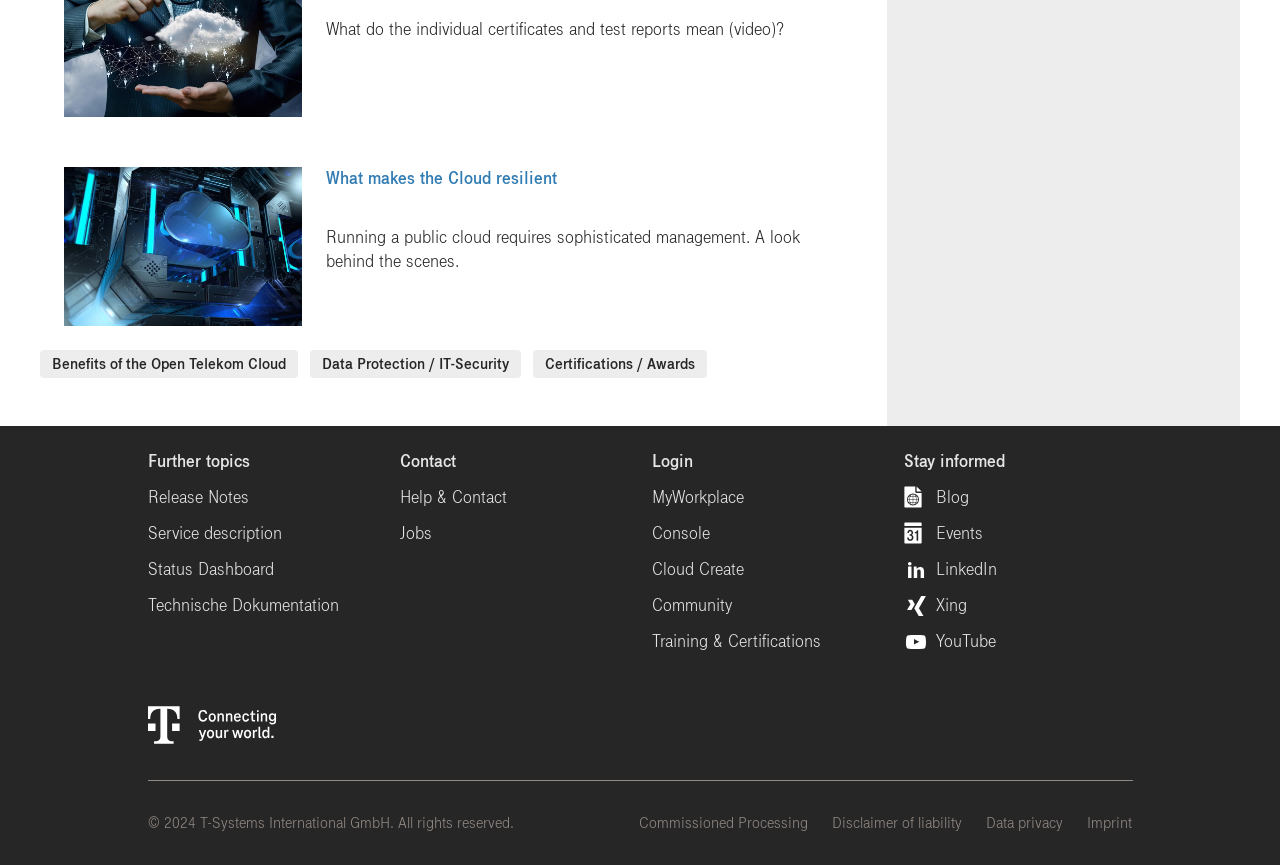Find the bounding box coordinates for the area you need to click to carry out the instruction: "Learn about the benefits of the Open Telekom Cloud". The coordinates should be four float numbers between 0 and 1, indicated as [left, top, right, bottom].

[0.031, 0.405, 0.233, 0.437]